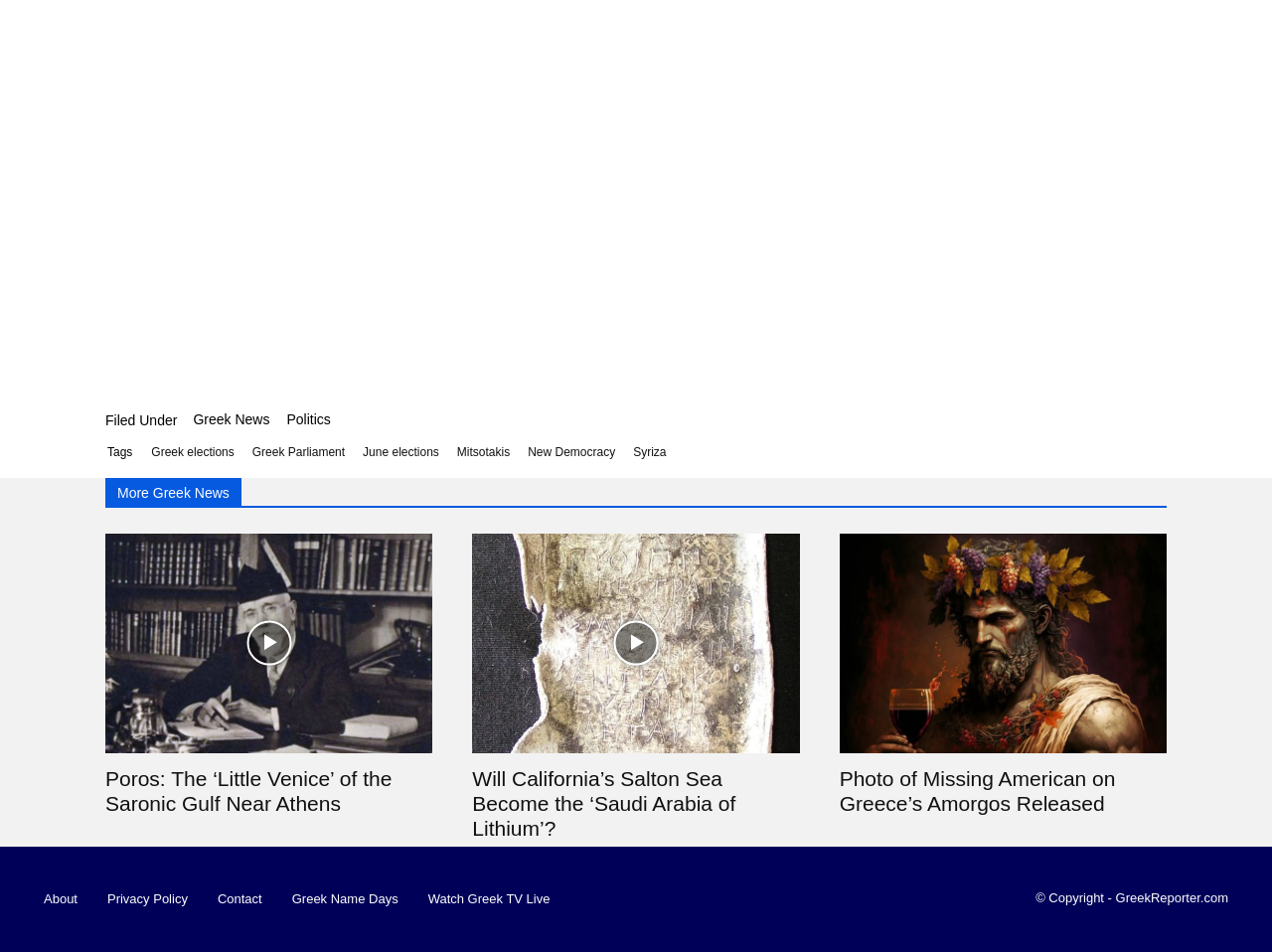Pinpoint the bounding box coordinates of the clickable area needed to execute the instruction: "Visit the About page". The coordinates should be specified as four float numbers between 0 and 1, i.e., [left, top, right, bottom].

[0.034, 0.931, 0.061, 0.958]